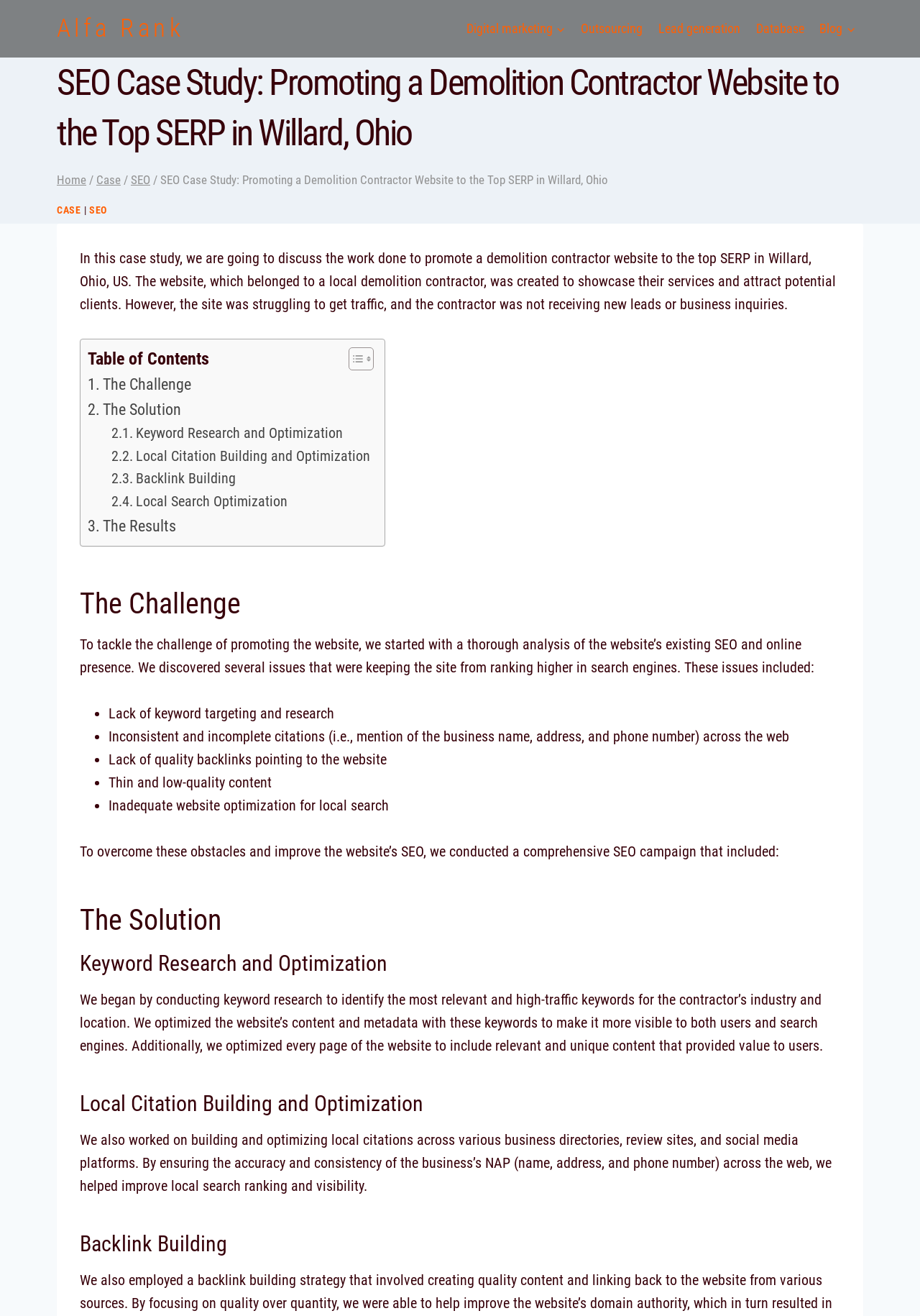Respond to the question below with a concise word or phrase:
What is the purpose of building local citations?

Improve local search ranking